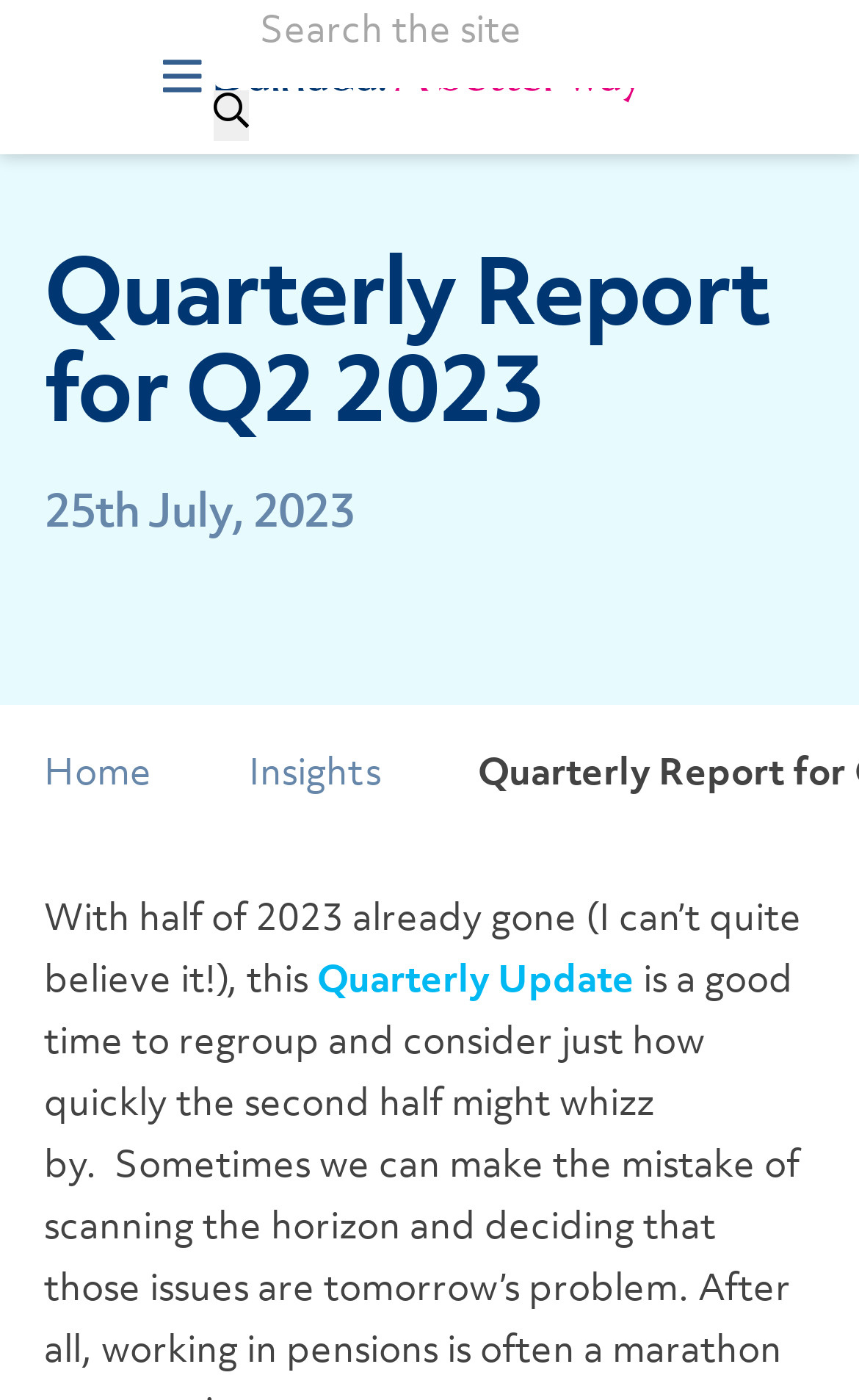Answer briefly with one word or phrase:
What is the symbol on the button?

